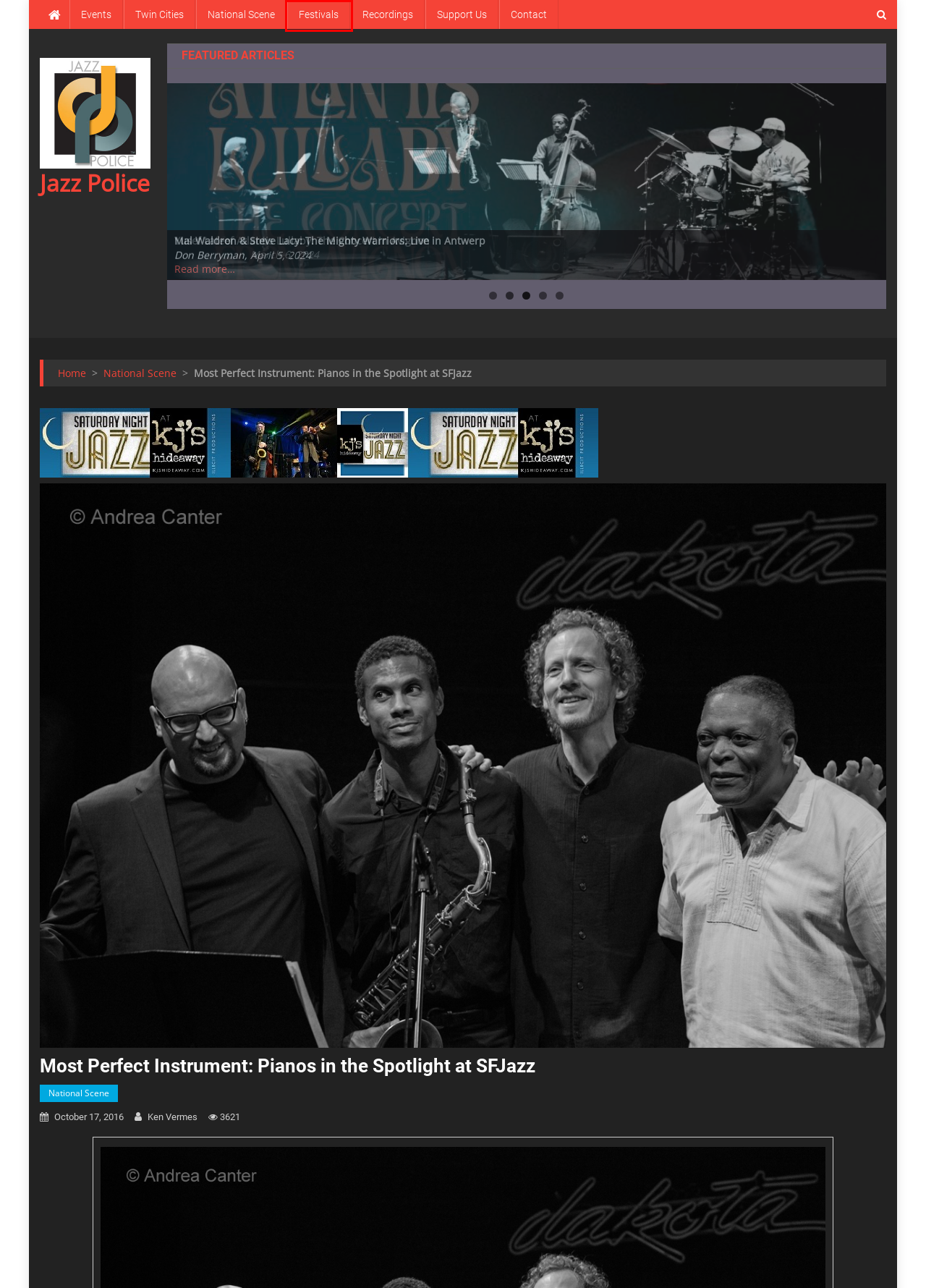Given a screenshot of a webpage with a red bounding box around a UI element, please identify the most appropriate webpage description that matches the new webpage after you click on the element. Here are the candidates:
A. Festivals | Jazz Police
B. Yusef Lateef Atlantis Lullaby: The Concert in Avignon | Jazz Police
C. Twin Cities | Jazz Police
D. National Scene | Jazz Police
E. May’s EP: Epilogue and Prologue, Comings and Goings in Twin Cities Jazz | Jazz Police
F. Jazz Police |
G. Private Site
H. Support Us | Jazz Police

A